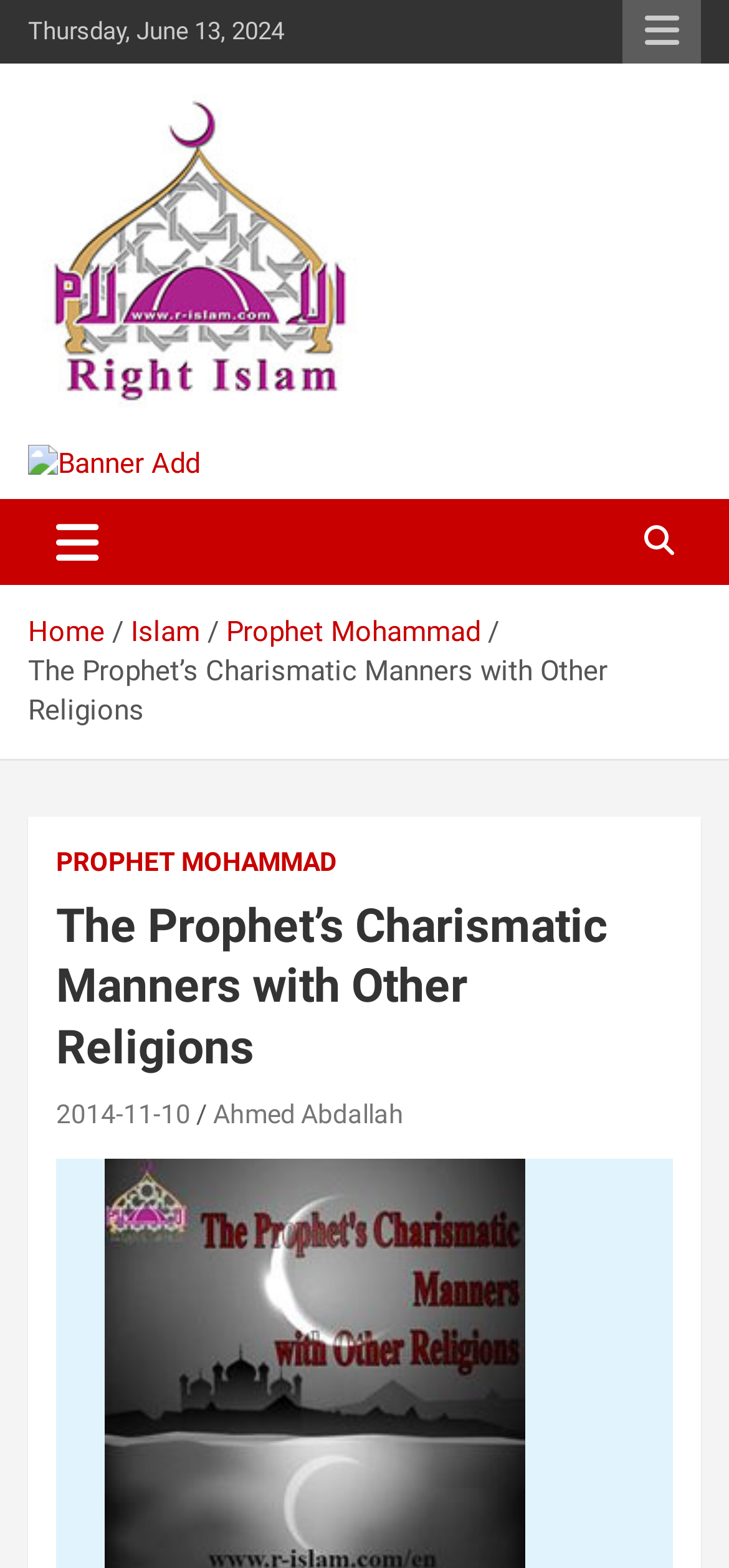Select the bounding box coordinates of the element I need to click to carry out the following instruction: "Read the article published on 2014-11-10".

[0.077, 0.701, 0.262, 0.72]